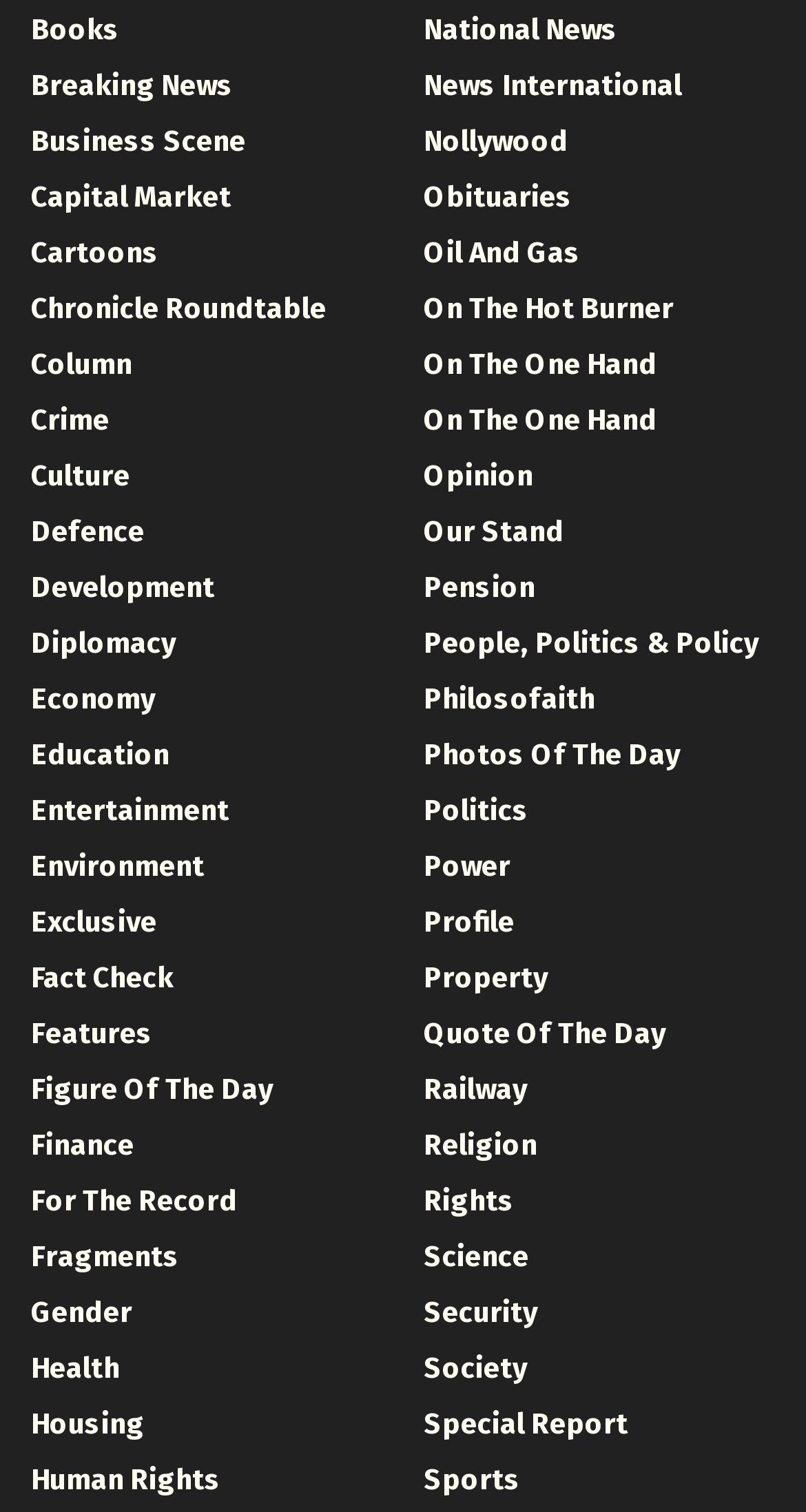Please answer the following question using a single word or phrase: 
How many categories of news are available on this webpage?

Over 50